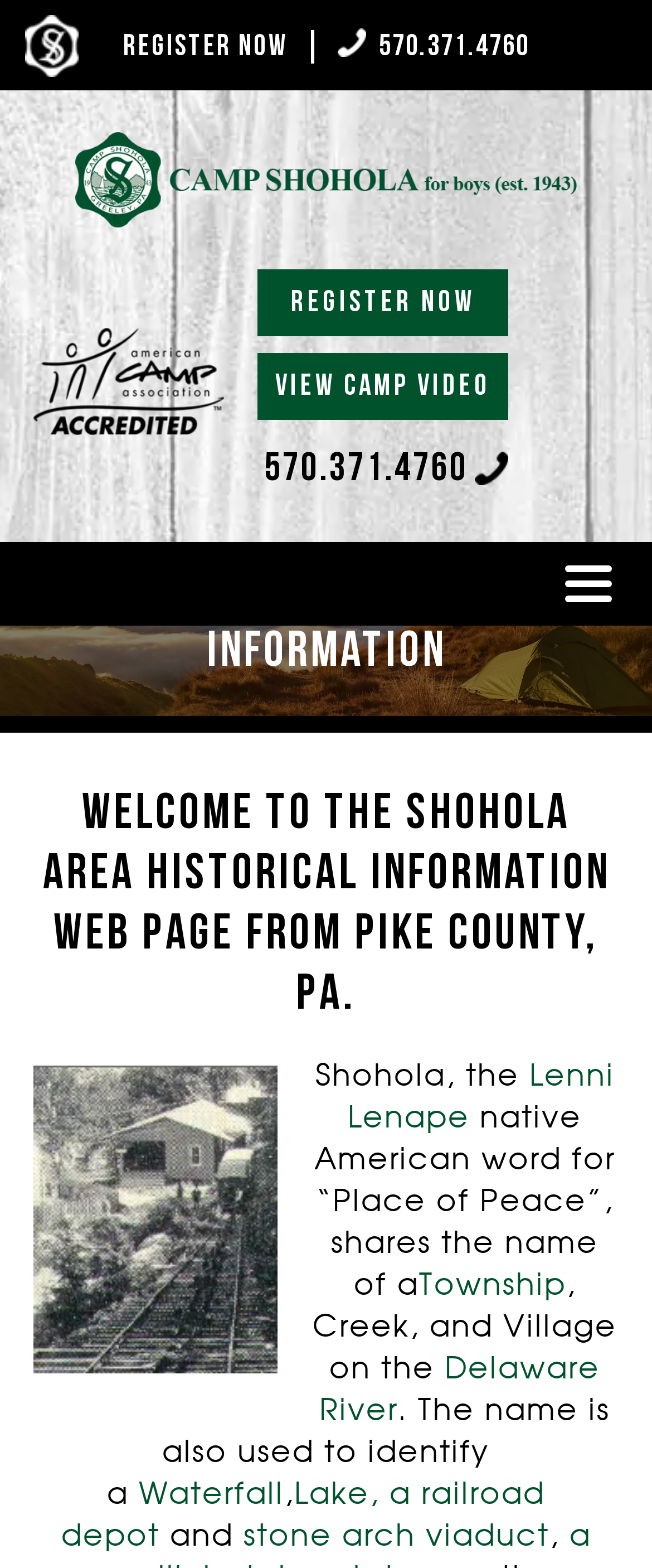What is the name of the waterfall?
Look at the image and respond with a single word or a short phrase.

Shohola Waterfall